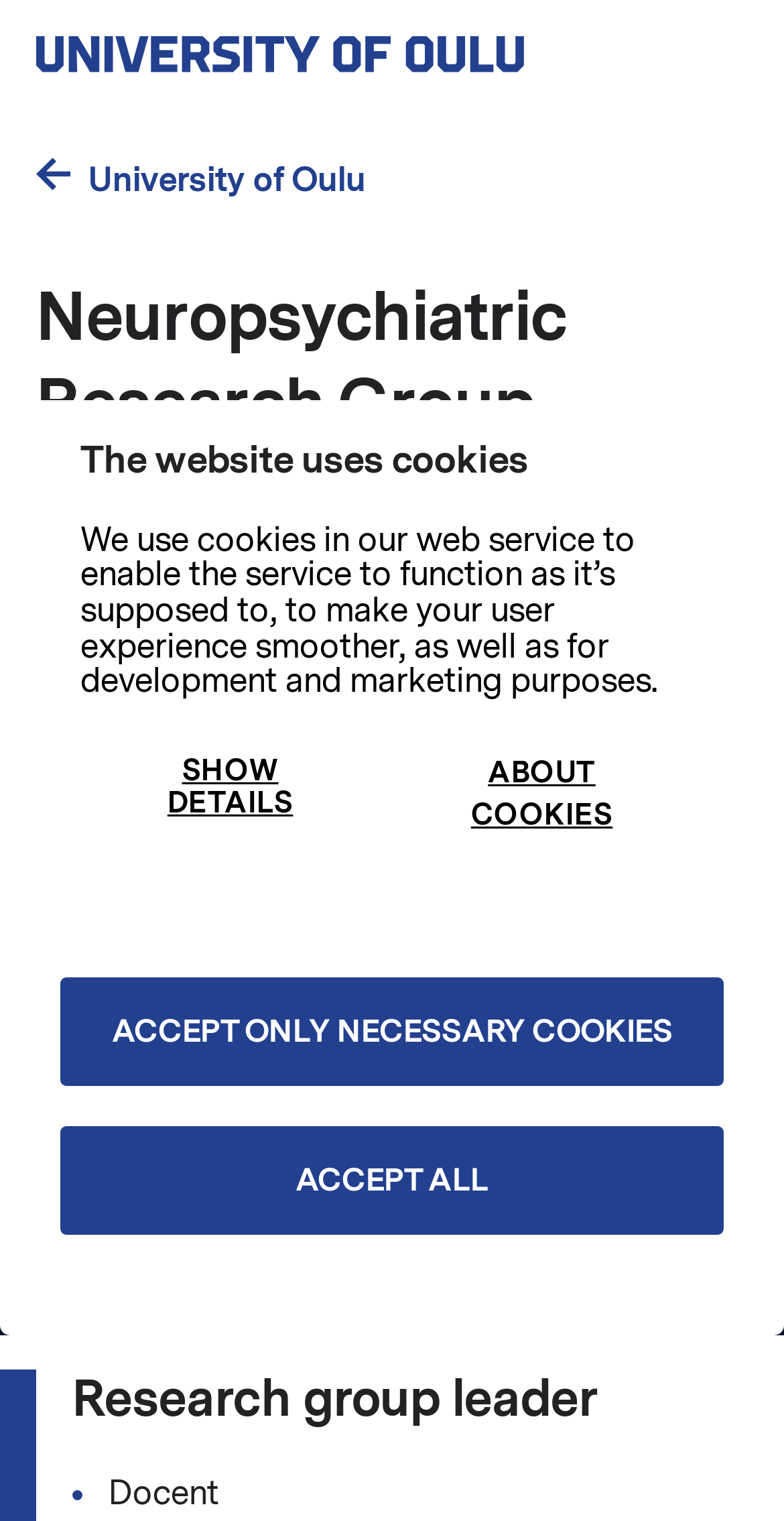What is the title of the research group leader?
Make sure to answer the question with a detailed and comprehensive explanation.

I found the answer by looking at the contact information section, where it says 'Research group leader' and then 'Docent' as the title.